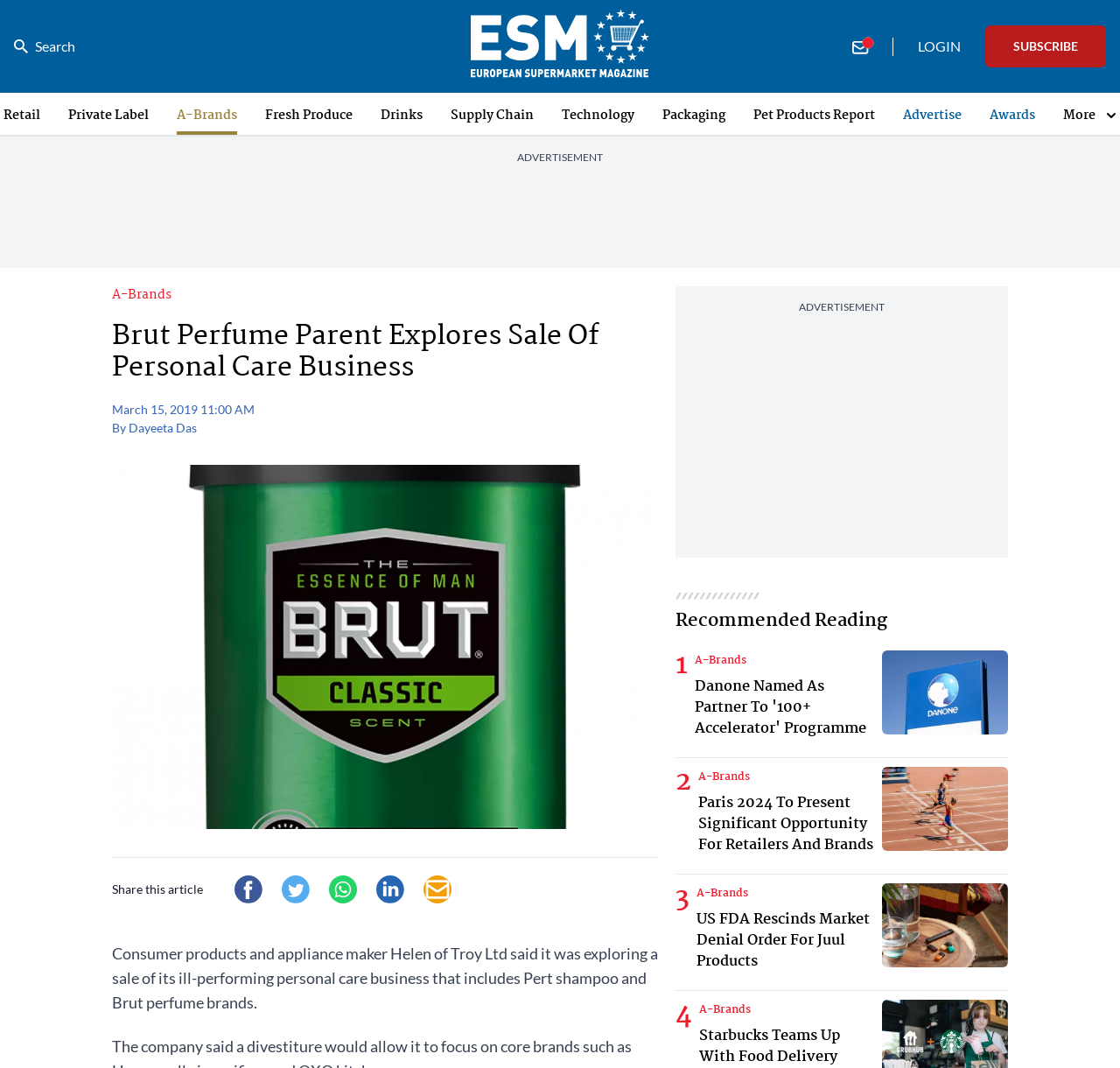What is the name of the company exploring a sale of its personal care business?
Using the image, elaborate on the answer with as much detail as possible.

The answer can be found in the article's content, where it is stated that 'Consumer products and appliance maker Helen of Troy Ltd said it was exploring a sale of its ill-performing personal care business that includes Pert shampoo and Brut perfume brands.'